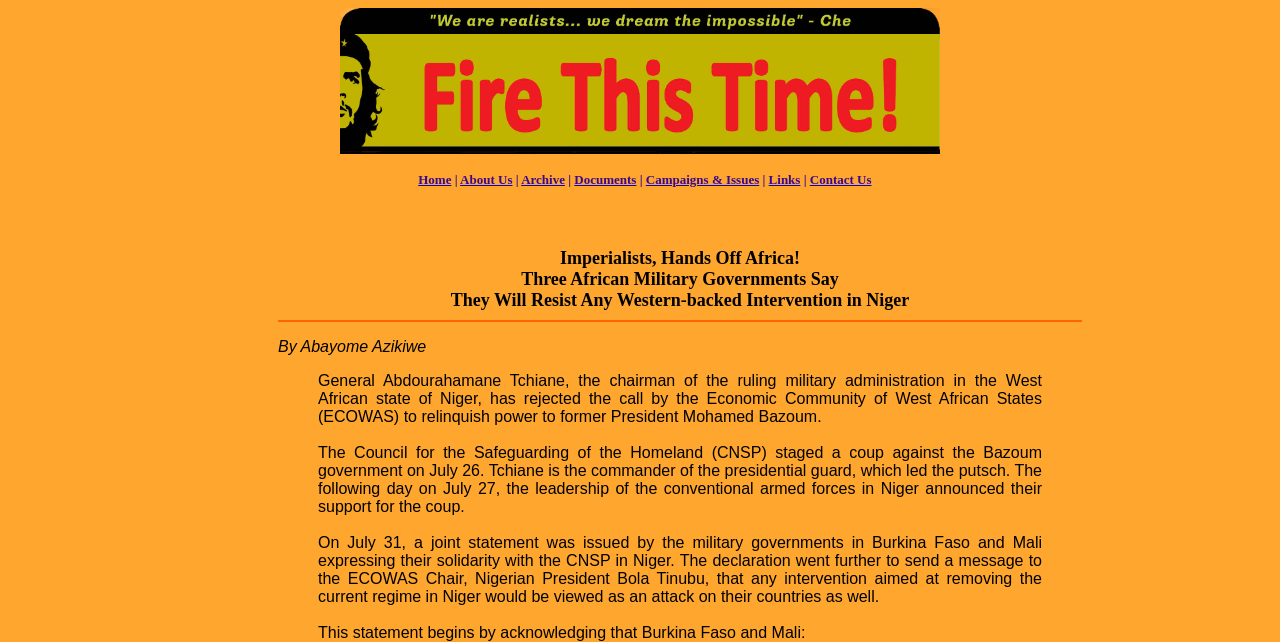Give a detailed account of the webpage.

The webpage is about the Fire This Time Movement for Social Justice, with a prominent image at the top center of the page, taking up about half of the screen width. Below the image, there is a navigation menu with links to different sections of the website, including "Home", "About Us", "Archive", "Documents", "Campaigns & Issues", "Links", and "Contact Us". These links are arranged horizontally, with vertical separators in between.

Below the navigation menu, there is a news article or blog post with a title "They Will Resist Any Western-backed Intervention in Niger". The article is written by Abayome Azikiwe, and the author's name is displayed below the title. The article itself is divided into several paragraphs, with the main content taking up most of the screen space. The text is dense and informative, discussing a recent coup in Niger and the reactions of neighboring countries.

The article is surrounded by a horizontal separator line, which separates it from the rest of the page. Overall, the webpage has a simple and straightforward layout, with a focus on presenting information and news articles related to social justice.